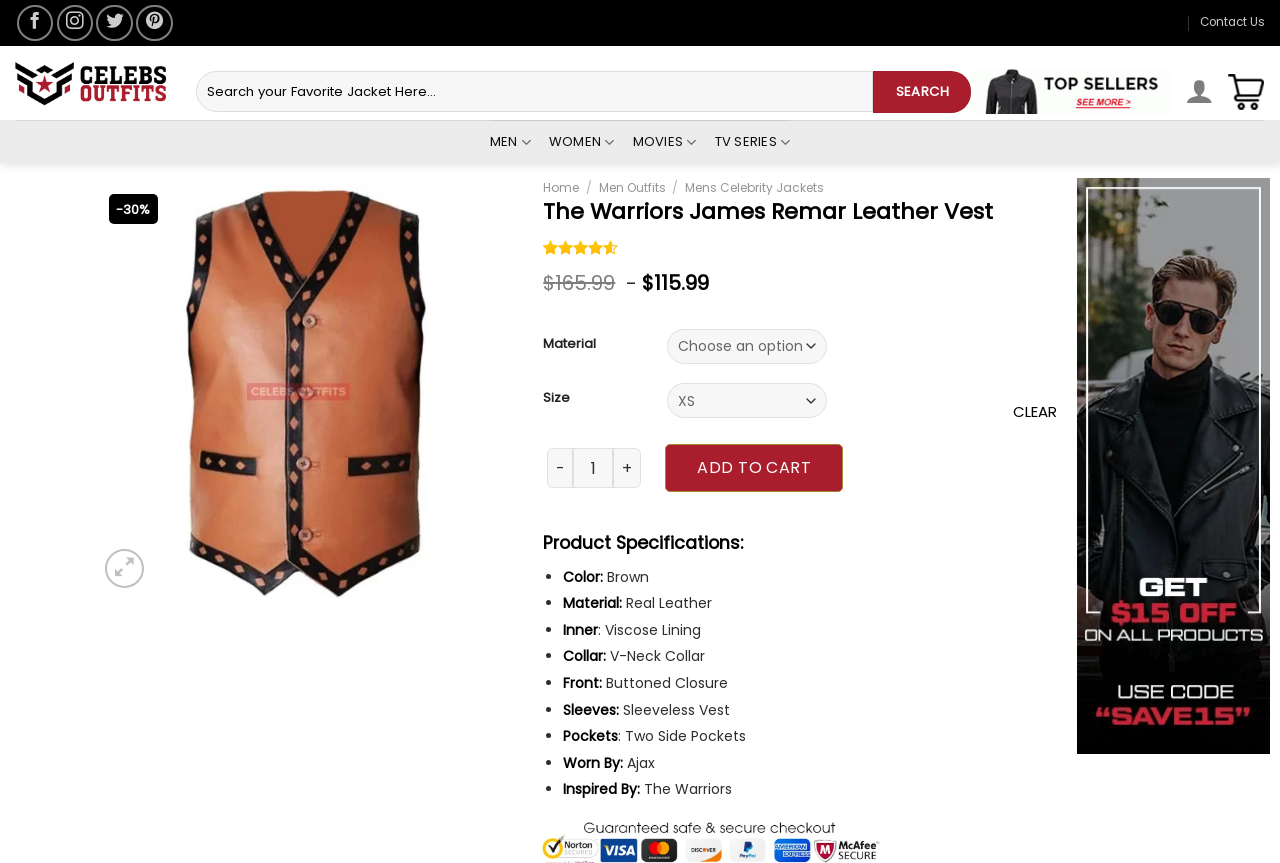Please provide the bounding box coordinates for the element that needs to be clicked to perform the following instruction: "Search for products". The coordinates should be given as four float numbers between 0 and 1, i.e., [left, top, right, bottom].

[0.153, 0.082, 0.759, 0.131]